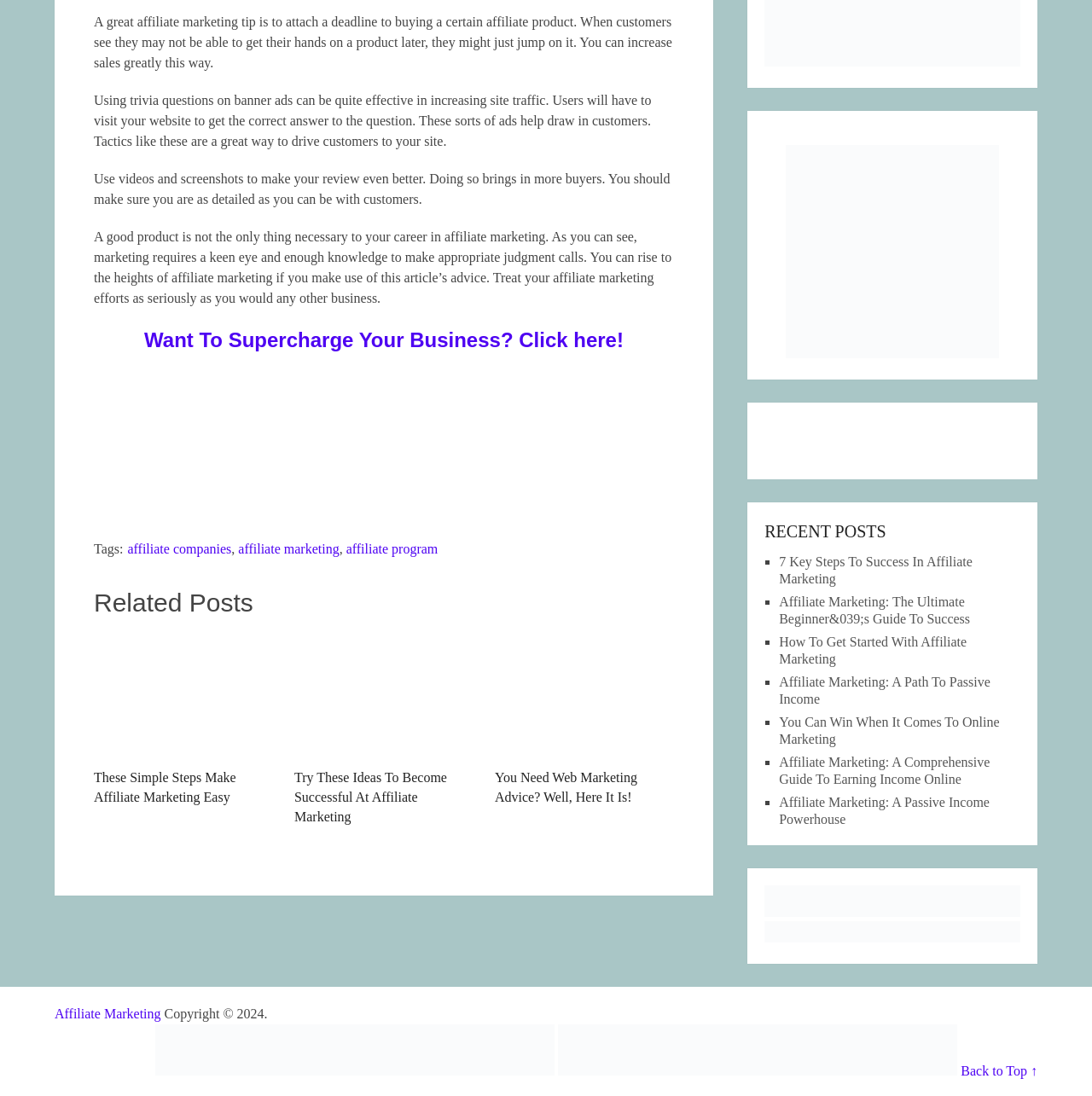Identify the bounding box of the HTML element described here: "Back to Top ↑". Provide the coordinates as four float numbers between 0 and 1: [left, top, right, bottom].

[0.88, 0.97, 0.95, 0.984]